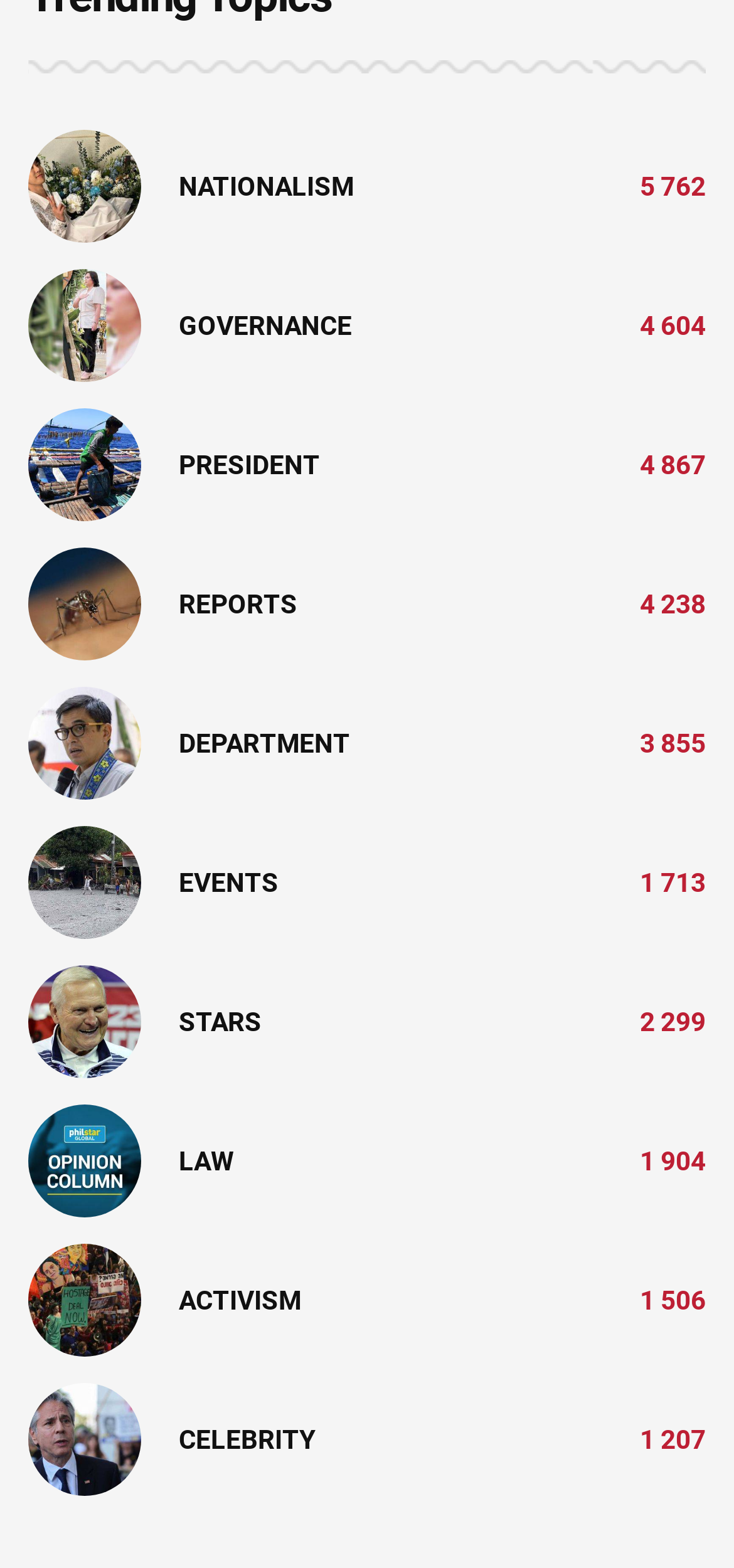Is there a category related to laws? Analyze the screenshot and reply with just one word or a short phrase.

Yes